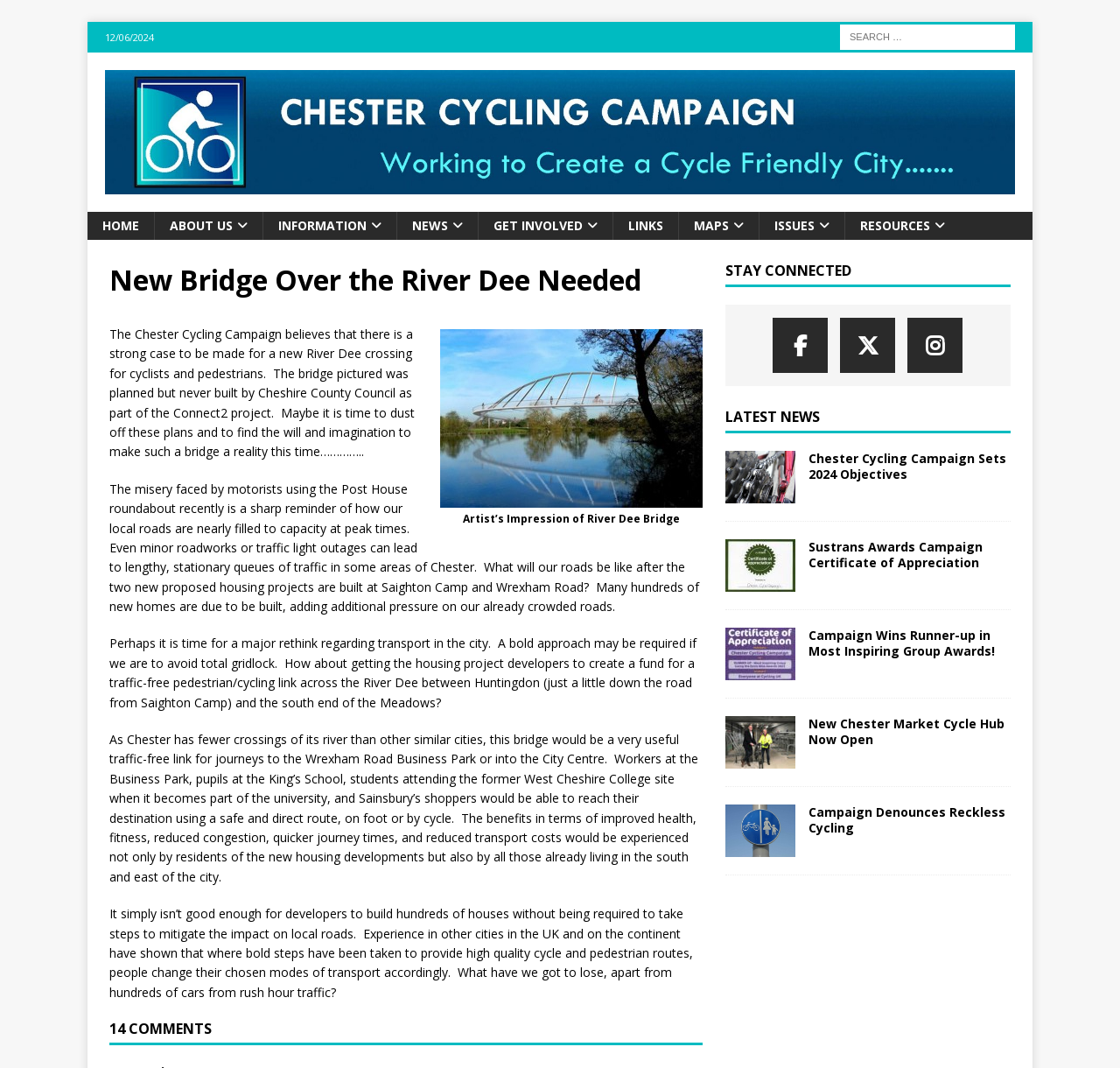Determine the bounding box coordinates of the element that should be clicked to execute the following command: "Post a comment".

[0.098, 0.925, 0.215, 0.953]